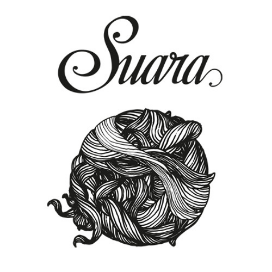What is the shape of the illustration?
Carefully analyze the image and provide a thorough answer to the question.

The caption describes the illustration as a circular formation resembling tangled strands of hair or vines, creating a dynamic visual effect.